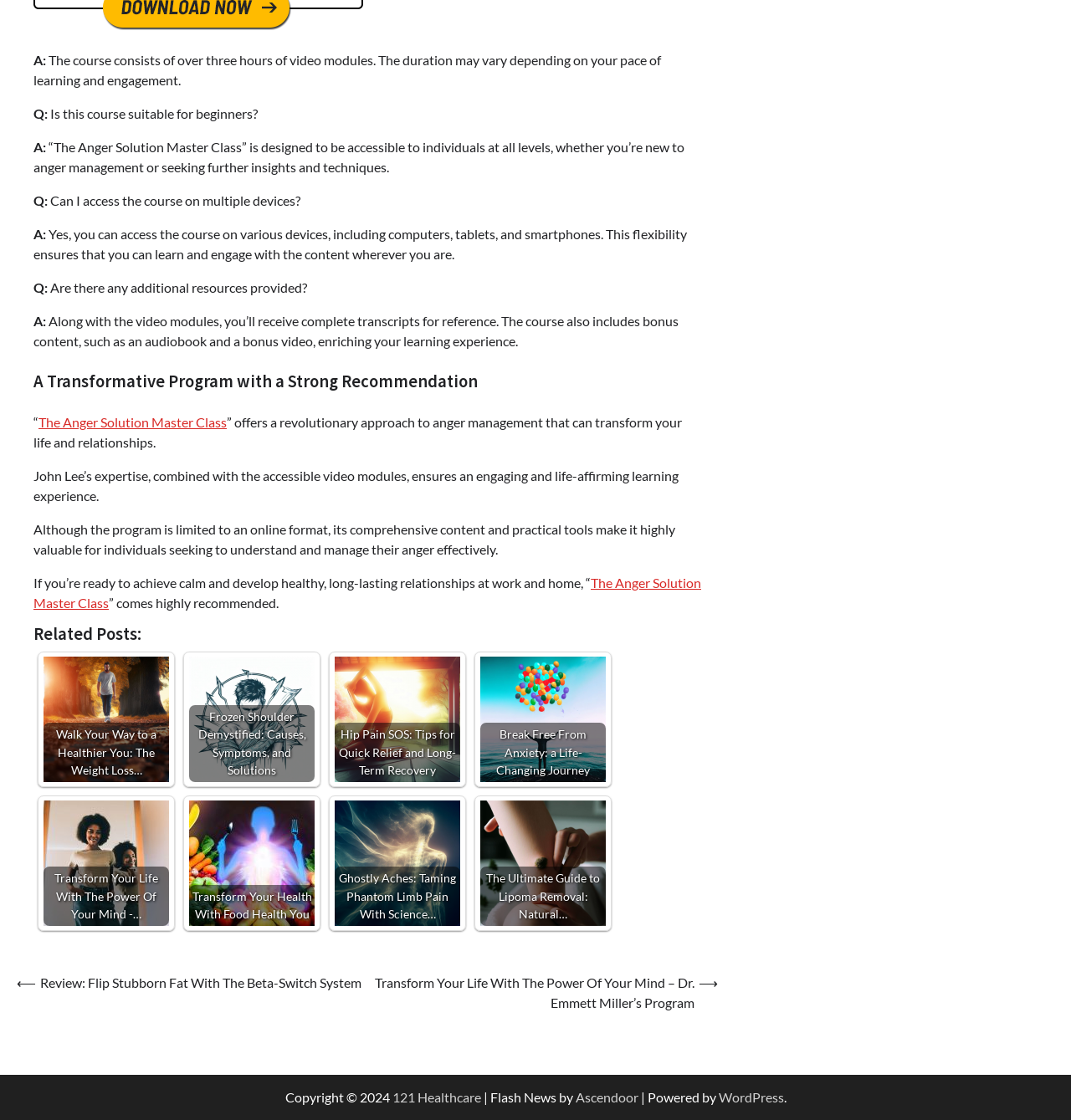Predict the bounding box of the UI element based on this description: "Journalists’ ethics".

None